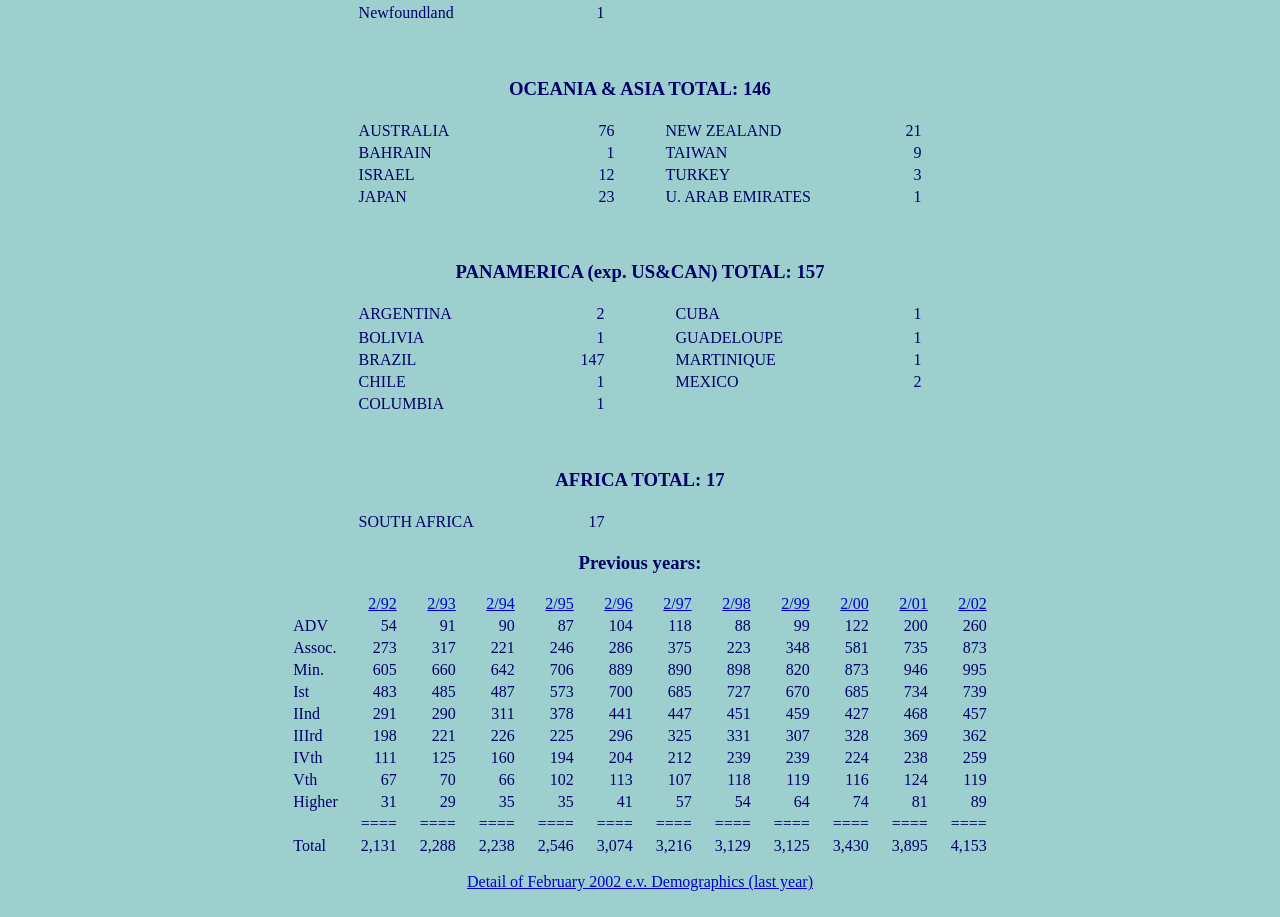Give a concise answer of one word or phrase to the question: 
Which country has the highest number in PANAMERICA (exp. US&CAN)?

BRAZIL